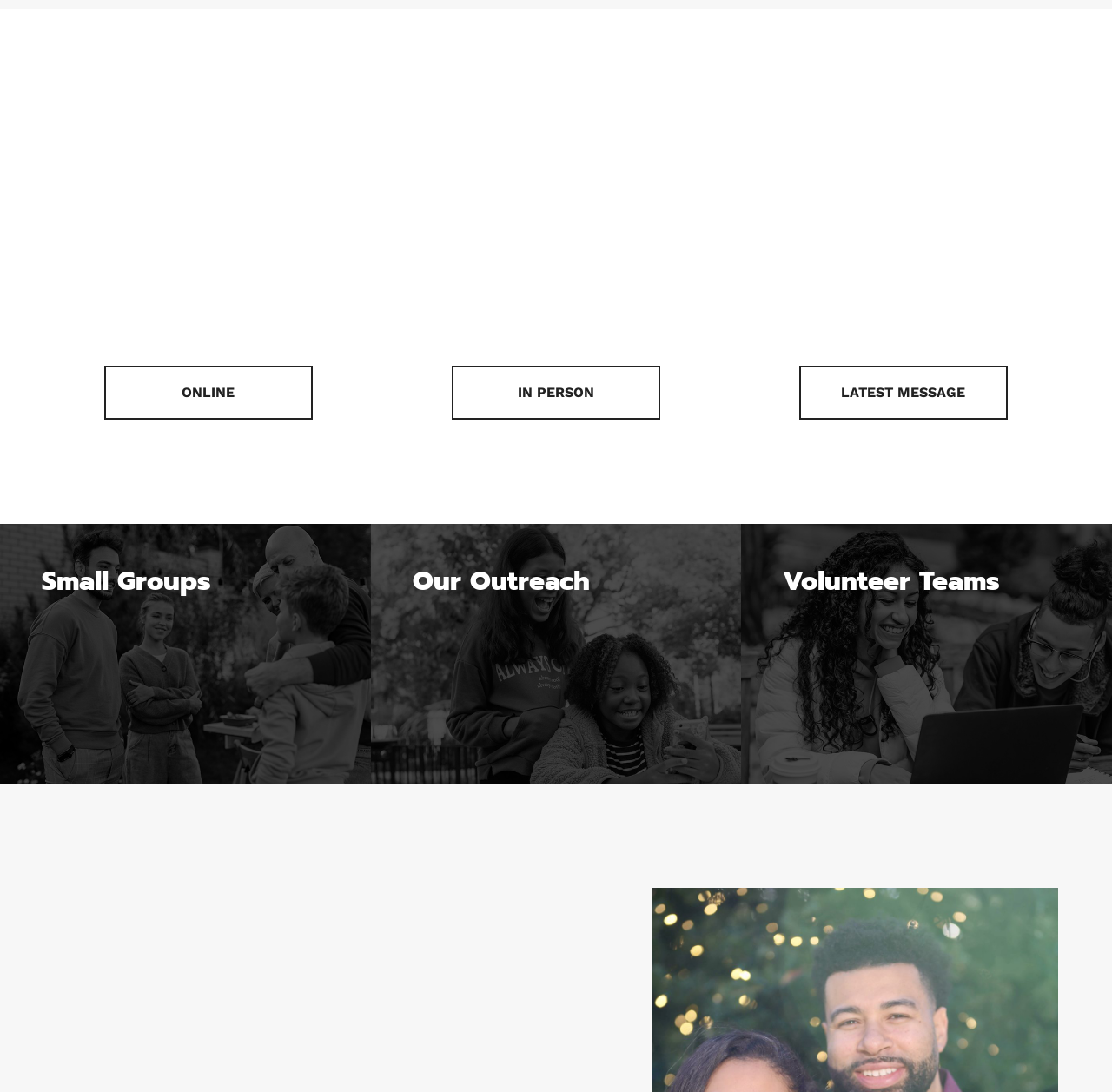Locate the bounding box of the UI element defined by this description: "latest message". The coordinates should be given as four float numbers between 0 and 1, formatted as [left, top, right, bottom].

[0.719, 0.335, 0.906, 0.384]